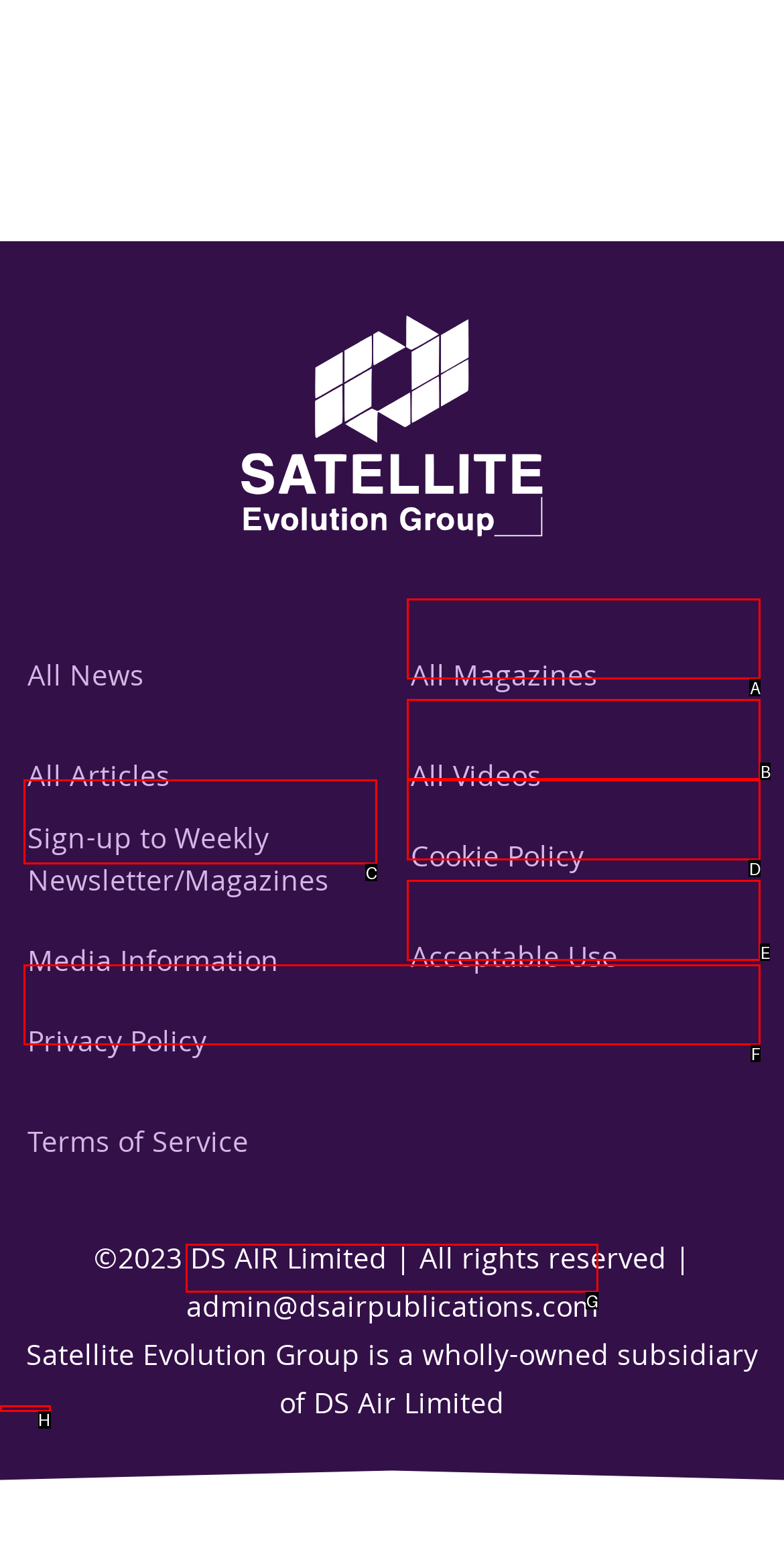Choose the letter of the UI element that aligns with the following description: Sign-up to Weekly Newsletter/Magazines
State your answer as the letter from the listed options.

C